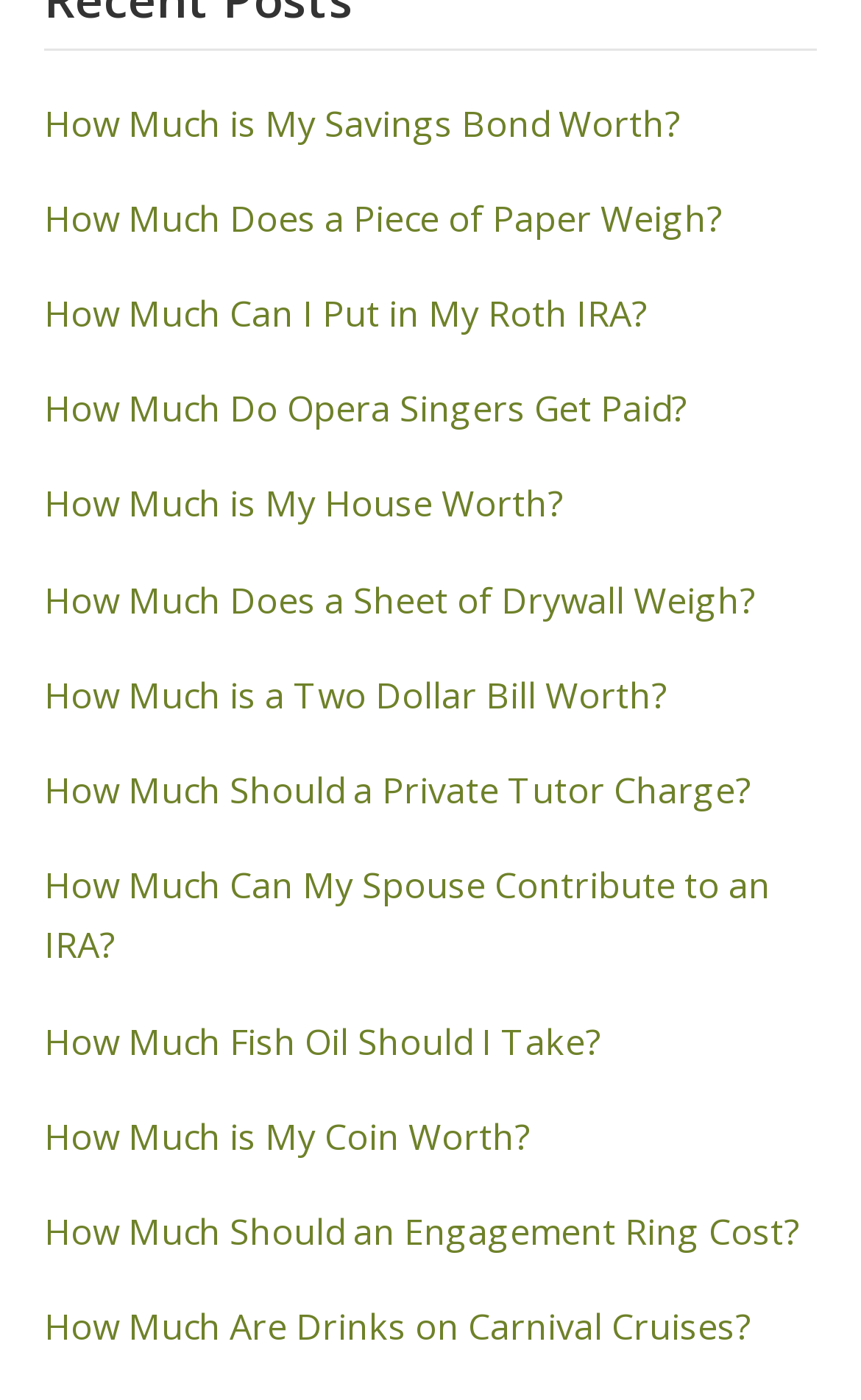Answer succinctly with a single word or phrase:
How many links are on this webpage?

24